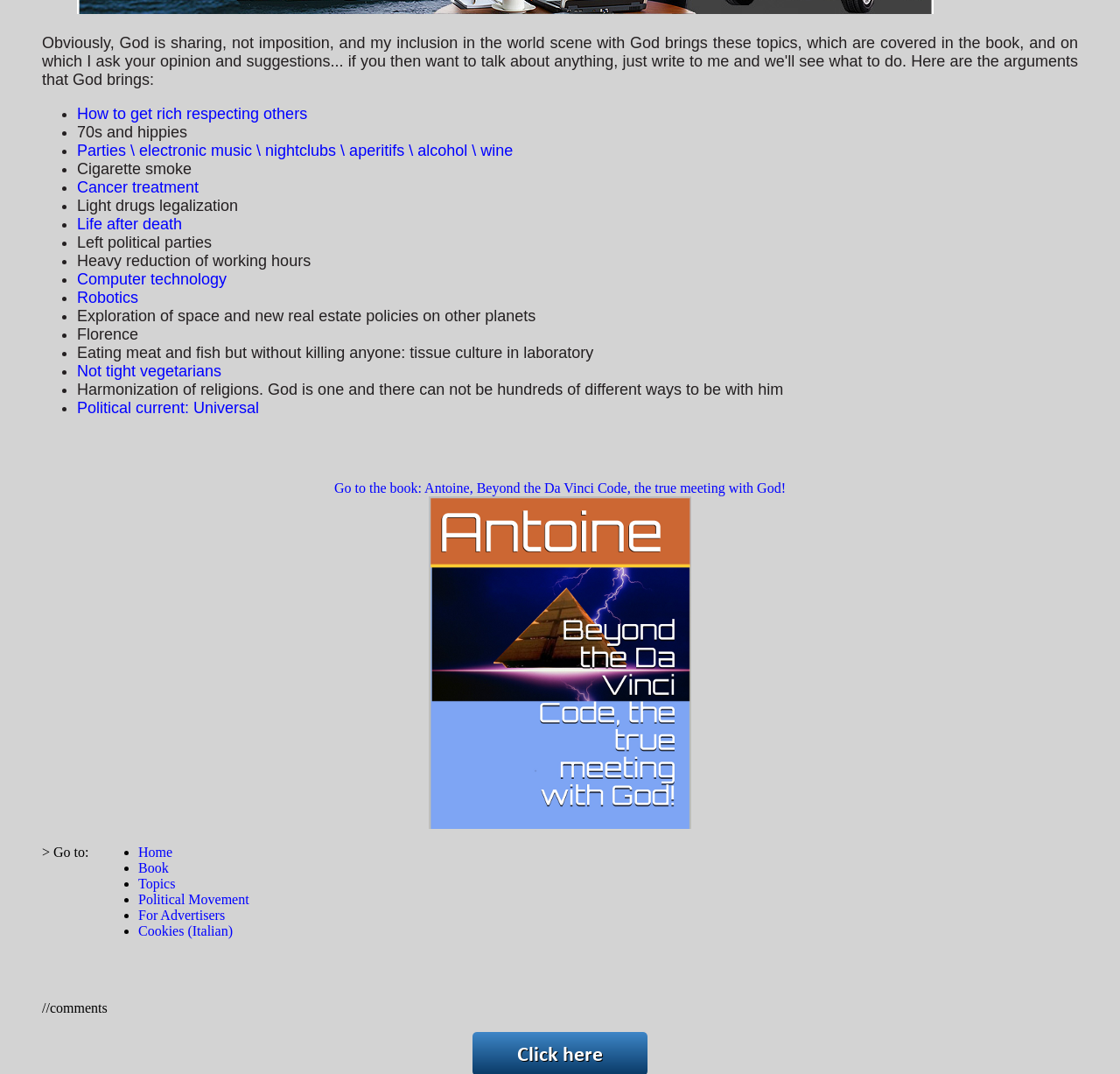What is the location mentioned in the list?
Answer the question with a detailed and thorough explanation.

The list on the webpage mentions 'Florence' as one of the topics, which is likely a reference to the city of Florence in Italy.